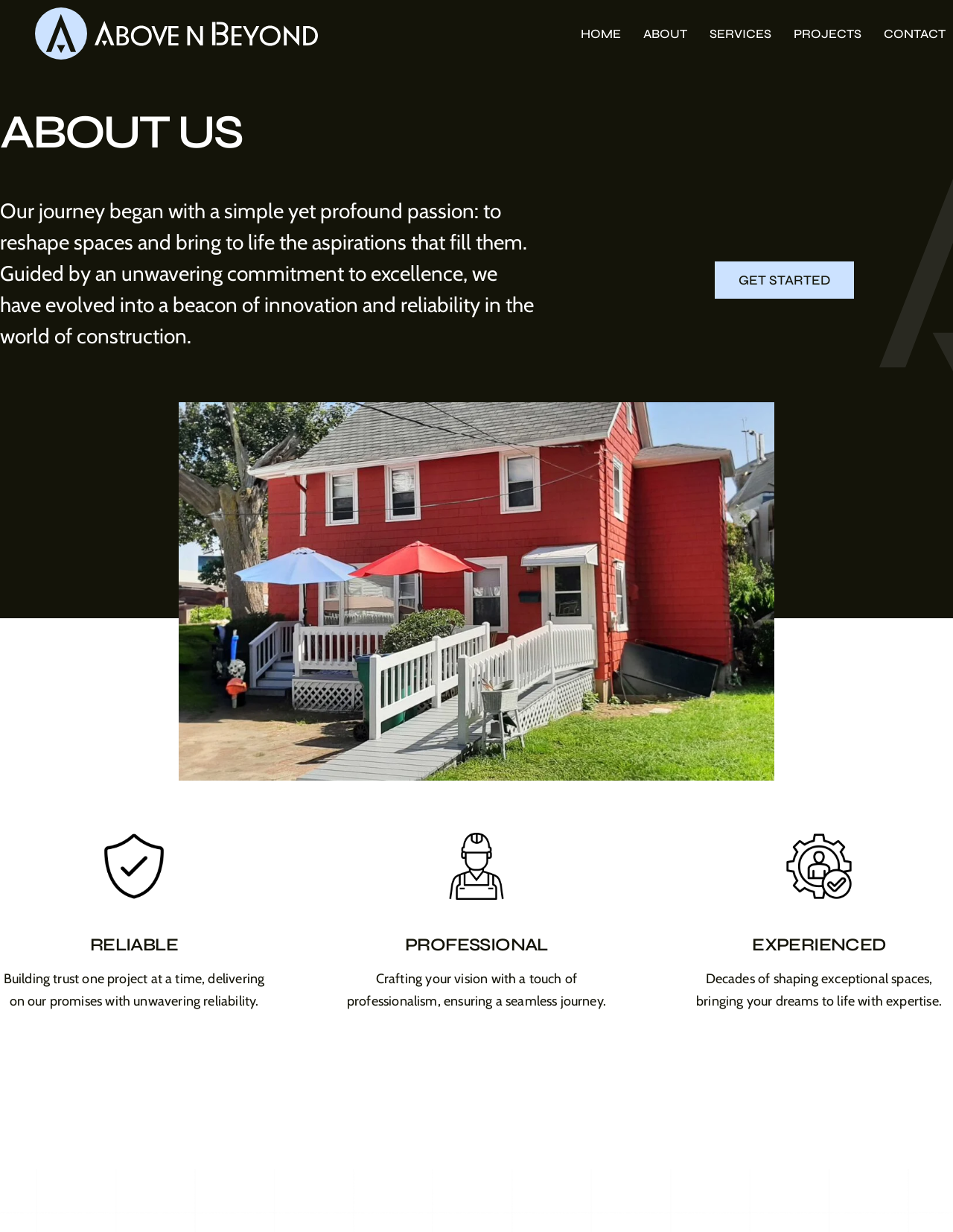Detail the various sections and features present on the webpage.

This webpage is about Above N Beyond, a construction company. At the top, there are six navigation links: HOME, ABOUT, SERVICES, PROJECTS, and CONTACT, aligned horizontally across the page. 

Below the navigation links, there is a heading "ABOUT US" followed by a paragraph of text that describes the company's passion and commitment to excellence in the construction industry. 

To the right of the paragraph, there is a "GET STARTED" link. 

Further down the page, there are three sections, each consisting of a figure, a heading, and a paragraph of text. The first section has a heading "RELIABLE" and describes the company's reliability in delivering projects. The second section has a heading "PROFESSIONAL" and highlights the company's professionalism in crafting clients' visions. The third section has a heading "EXPERIENCED" and emphasizes the company's decades of experience in shaping exceptional spaces. Each section has a corresponding link with the same text as the heading. The figures in each section are likely images or icons related to the section's theme.